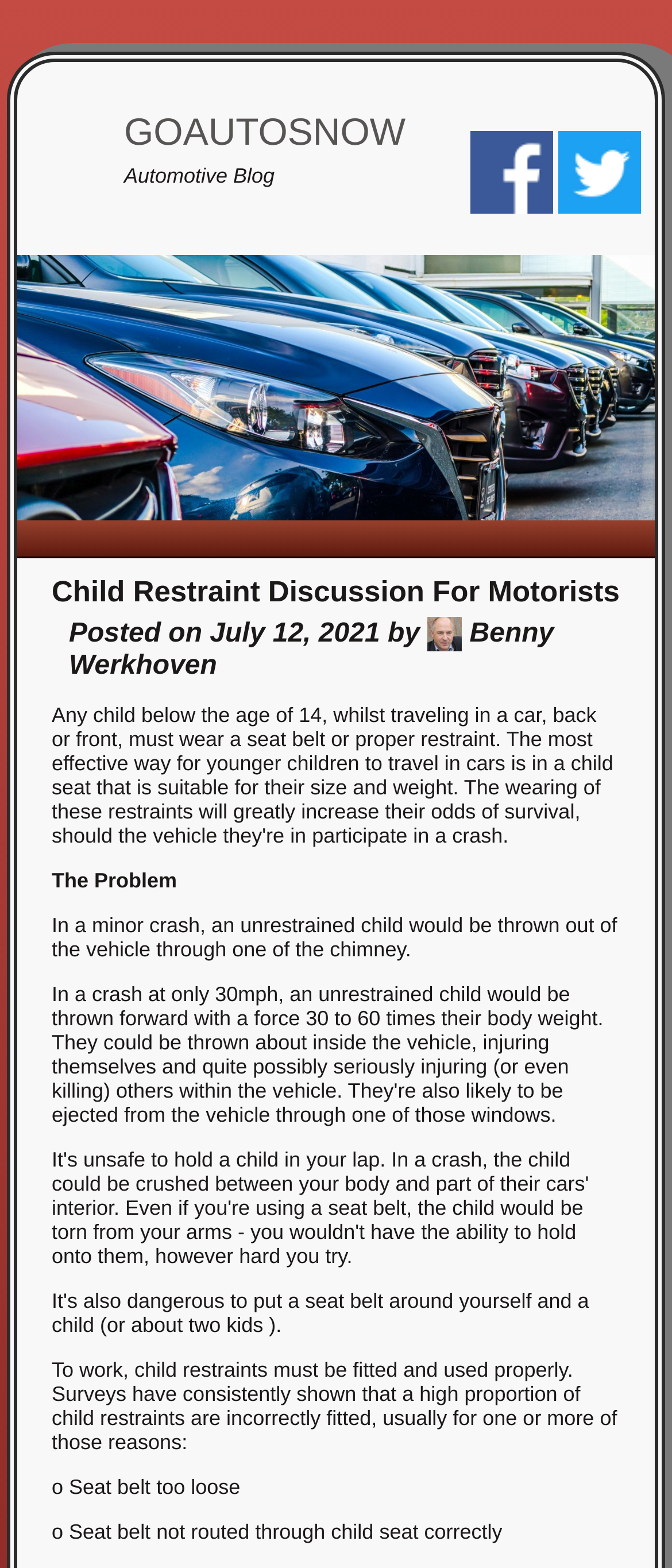Determine the bounding box for the UI element as described: "GOAUTOSNOW". The coordinates should be represented as four float numbers between 0 and 1, formatted as [left, top, right, bottom].

[0.185, 0.07, 0.604, 0.098]